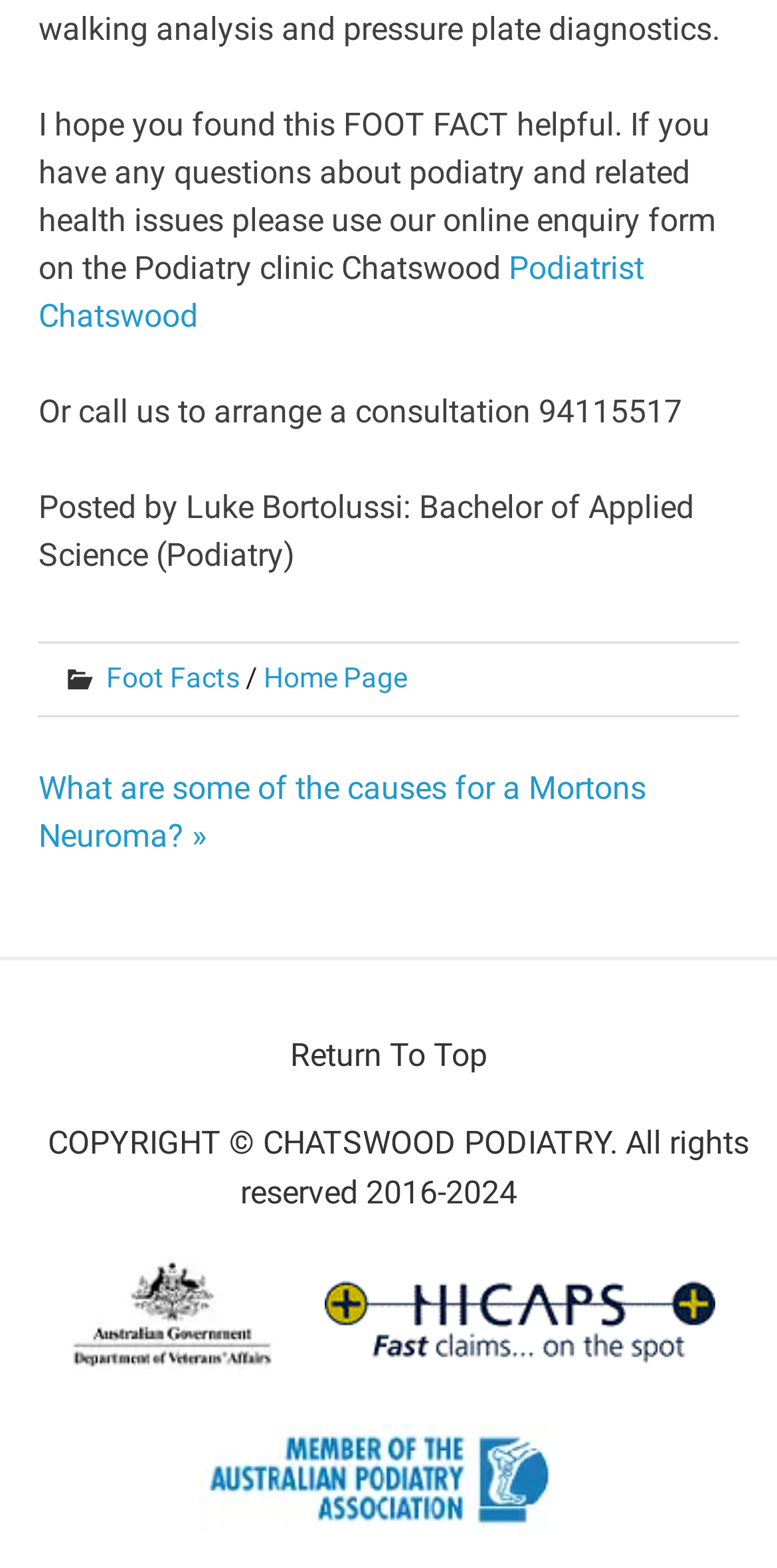Bounding box coordinates are given in the format (top-left x, top-left y, bottom-right x, bottom-right y). All values should be floating point numbers between 0 and 1. Provide the bounding box coordinate for the UI element described as: alt="HICAPS"

[0.417, 0.802, 0.919, 0.883]